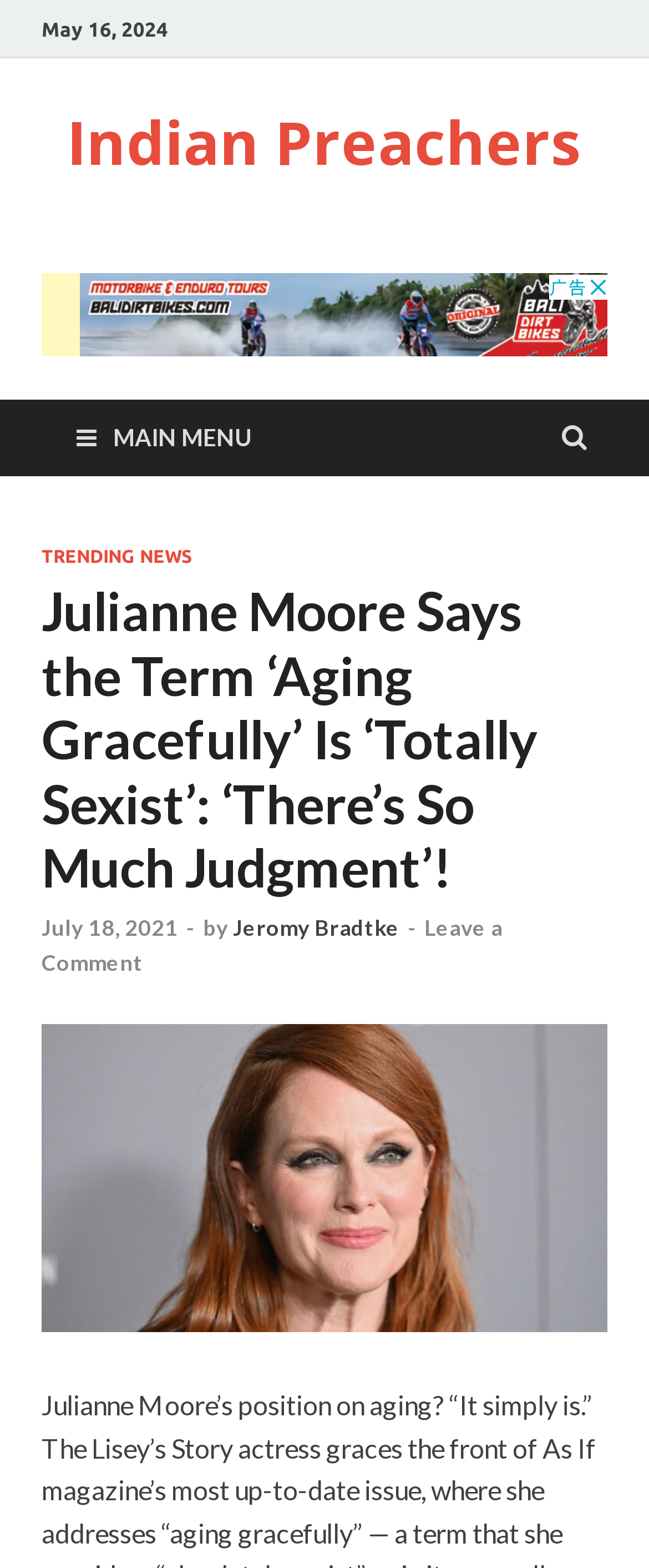Give a detailed account of the webpage's layout and content.

The webpage appears to be an article page from the website "Indian Preachers". At the top, there is a date "May 16, 2024" and a link to the website's main page, "Indian Preachers". Below this, there is a section that takes up most of the page's width, containing an advertisement.

On the left side of the page, there is a main menu section with a link to "MAIN MENU" and a dropdown menu containing links to "TRENDING NEWS" and other sections. Below this, there is a heading that reads "Julianne Moore Says the Term ‘Aging Gracefully’ Is ‘Totally Sexist’: ‘There’s So Much Judgment’!", which is the title of the article.

Under the title, there is a section with the article's metadata, including the publication date "July 18, 2021", the author's name "Jeromy Bradtke", and a link to leave a comment. There is also a separator line in this section.

At the bottom of the page, there is another link that appears to be a pagination or navigation link. Overall, the page has a simple layout with a focus on the article's content.